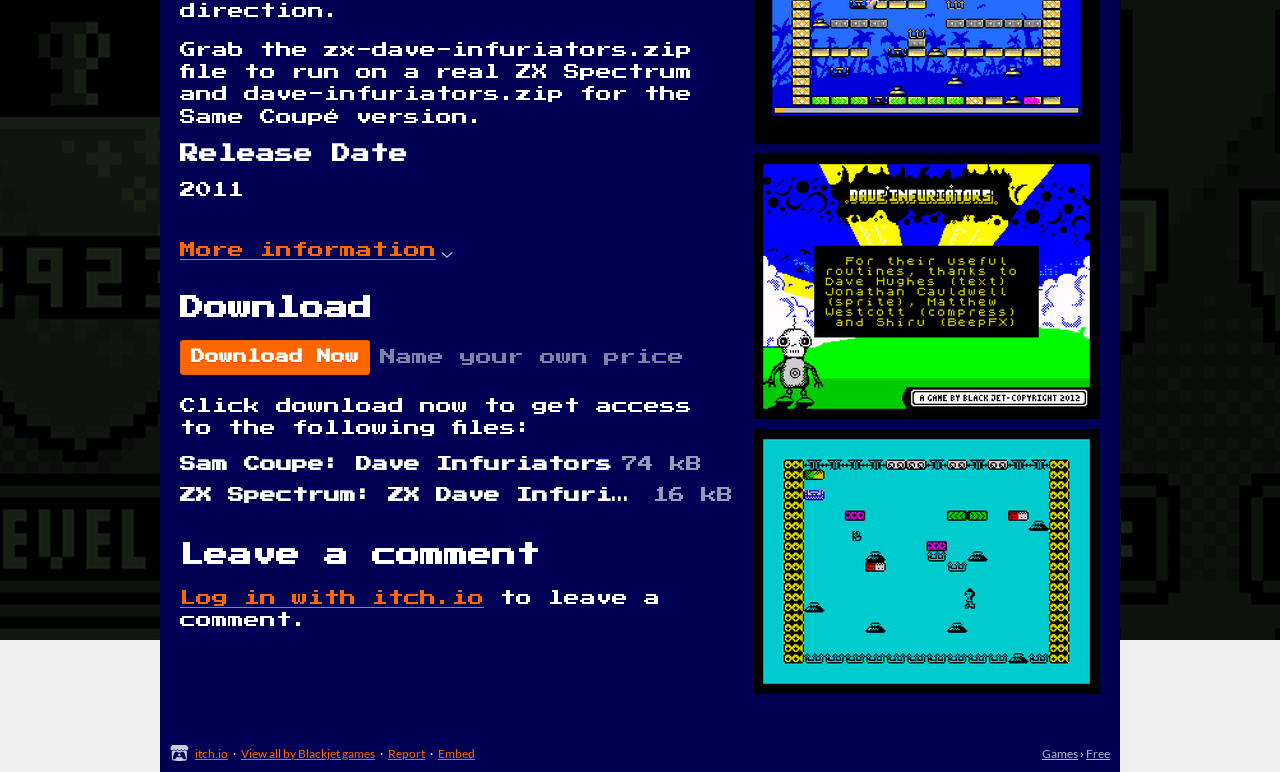From the element description Log in with itch.io, predict the bounding box coordinates of the UI element. The coordinates must be specified in the format (top-left x, top-left y, bottom-right x, bottom-right y) and should be within the 0 to 1 range.

[0.141, 0.764, 0.378, 0.785]